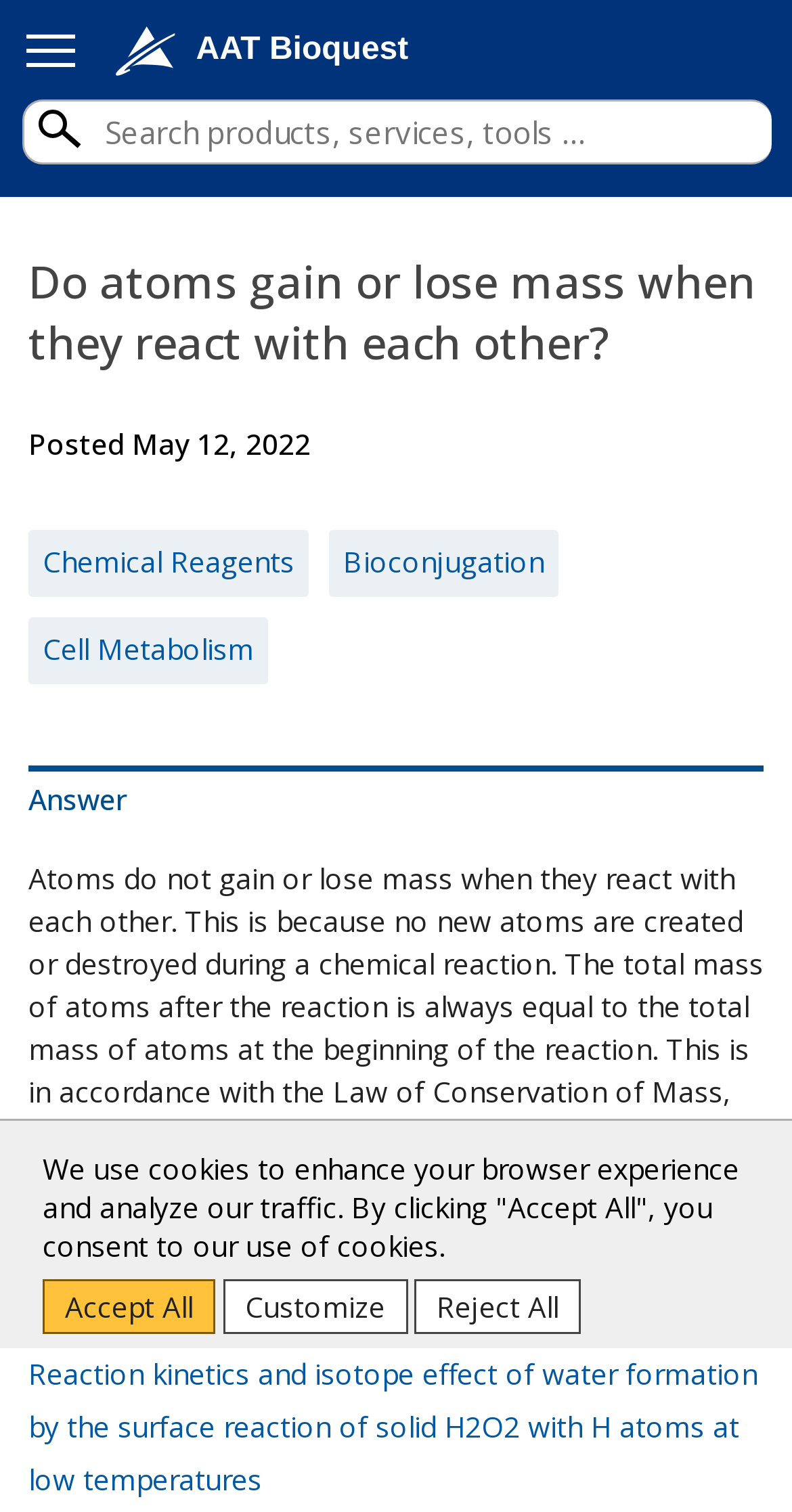Identify the bounding box of the HTML element described as: "placeholder="Search products, services, tools …"".

[0.027, 0.065, 0.973, 0.108]